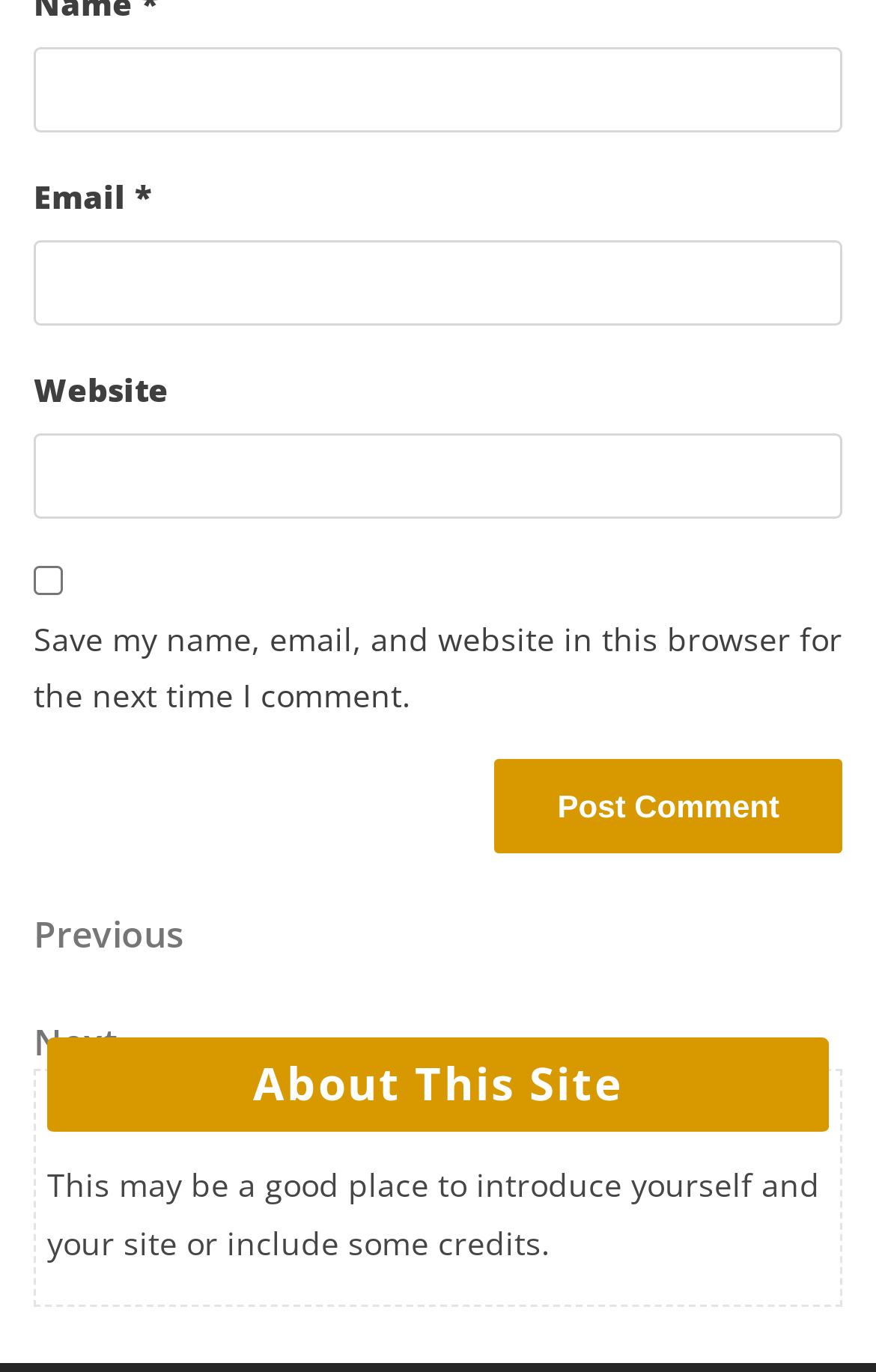Analyze the image and give a detailed response to the question:
What is the required information to submit a comment?

The comment form has two required fields, 'Name *' and 'Email *', indicating that a user must provide their name and email address to submit a comment.